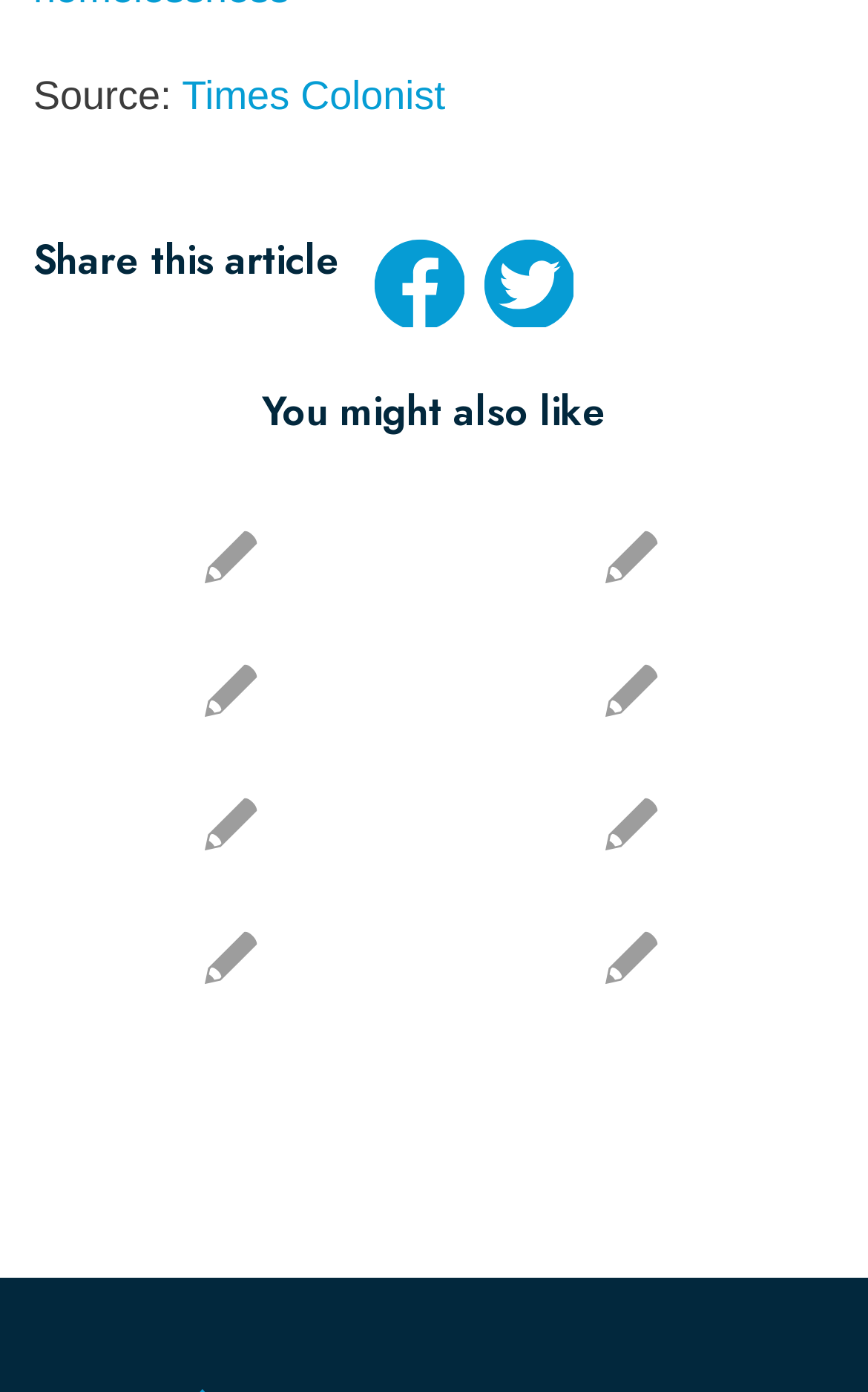Identify the coordinates of the bounding box for the element that must be clicked to accomplish the instruction: "Exit mobile version".

None